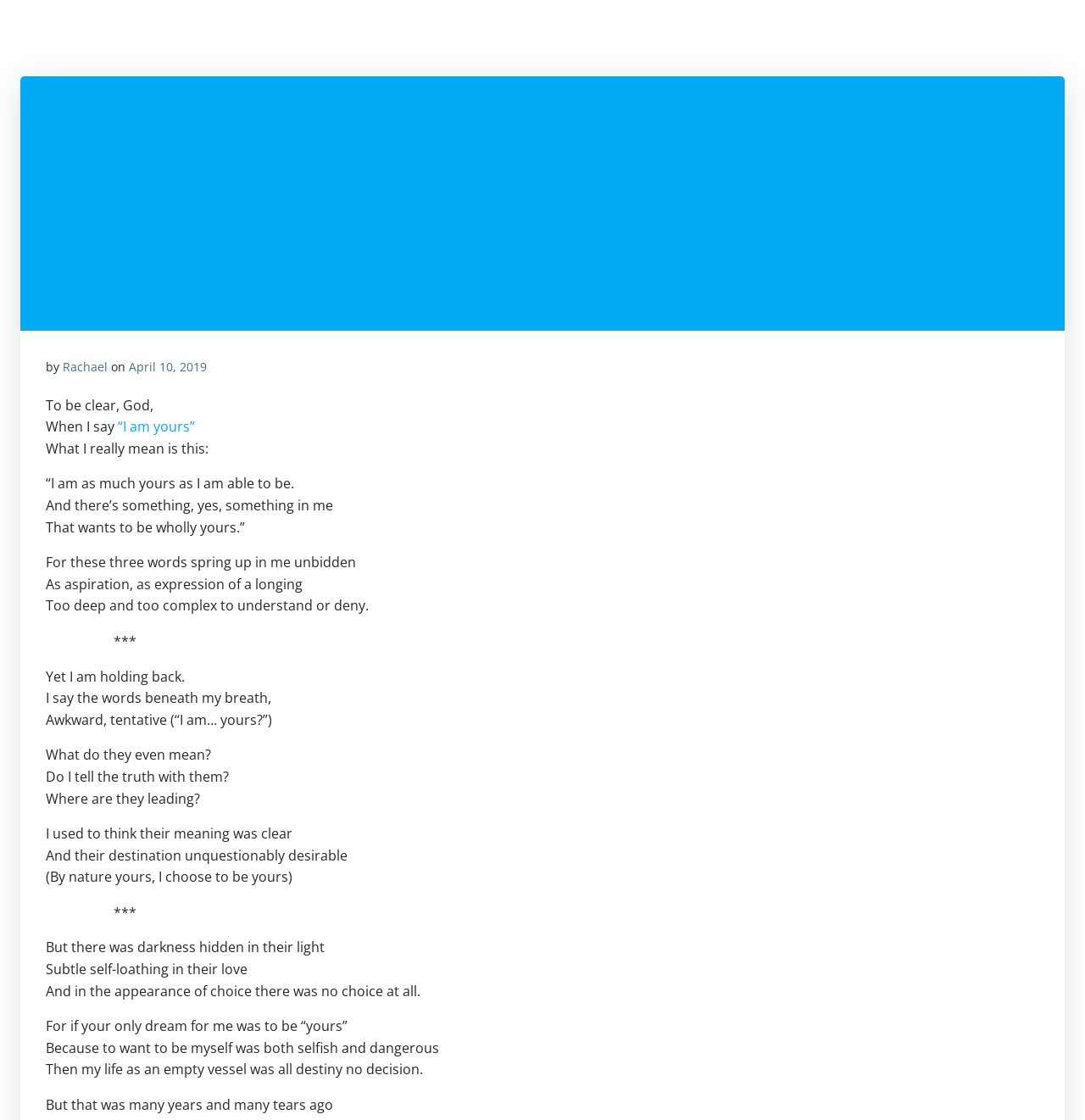Please determine the bounding box coordinates of the element to click on in order to accomplish the following task: "Visit Rachael Barham's website". Ensure the coordinates are four float numbers ranging from 0 to 1, i.e., [left, top, right, bottom].

[0.012, 0.015, 0.211, 0.062]